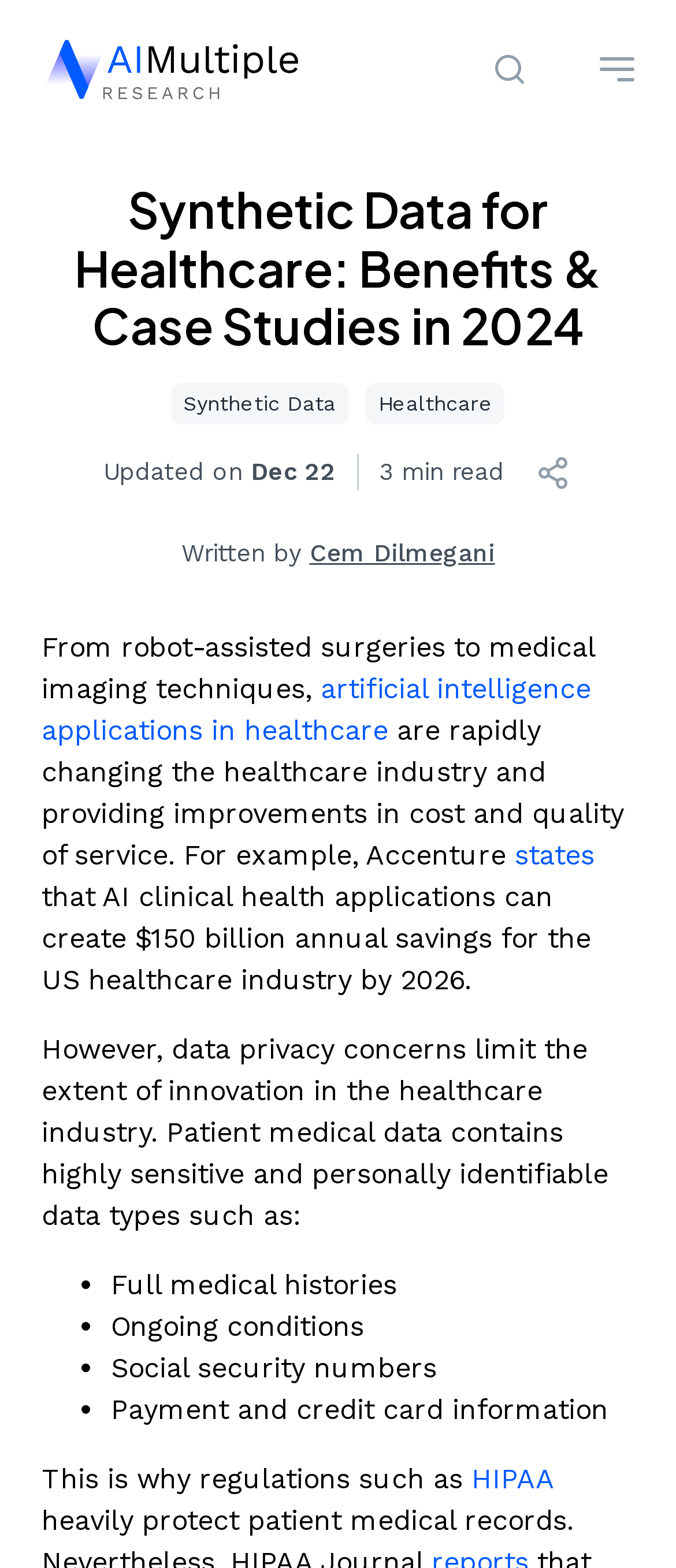Please provide a comprehensive response to the question below by analyzing the image: 
What is the topic of the article?

I read the main heading of the article and found that it is about 'Synthetic Data for Healthcare: Benefits & Case Studies in 2024'.